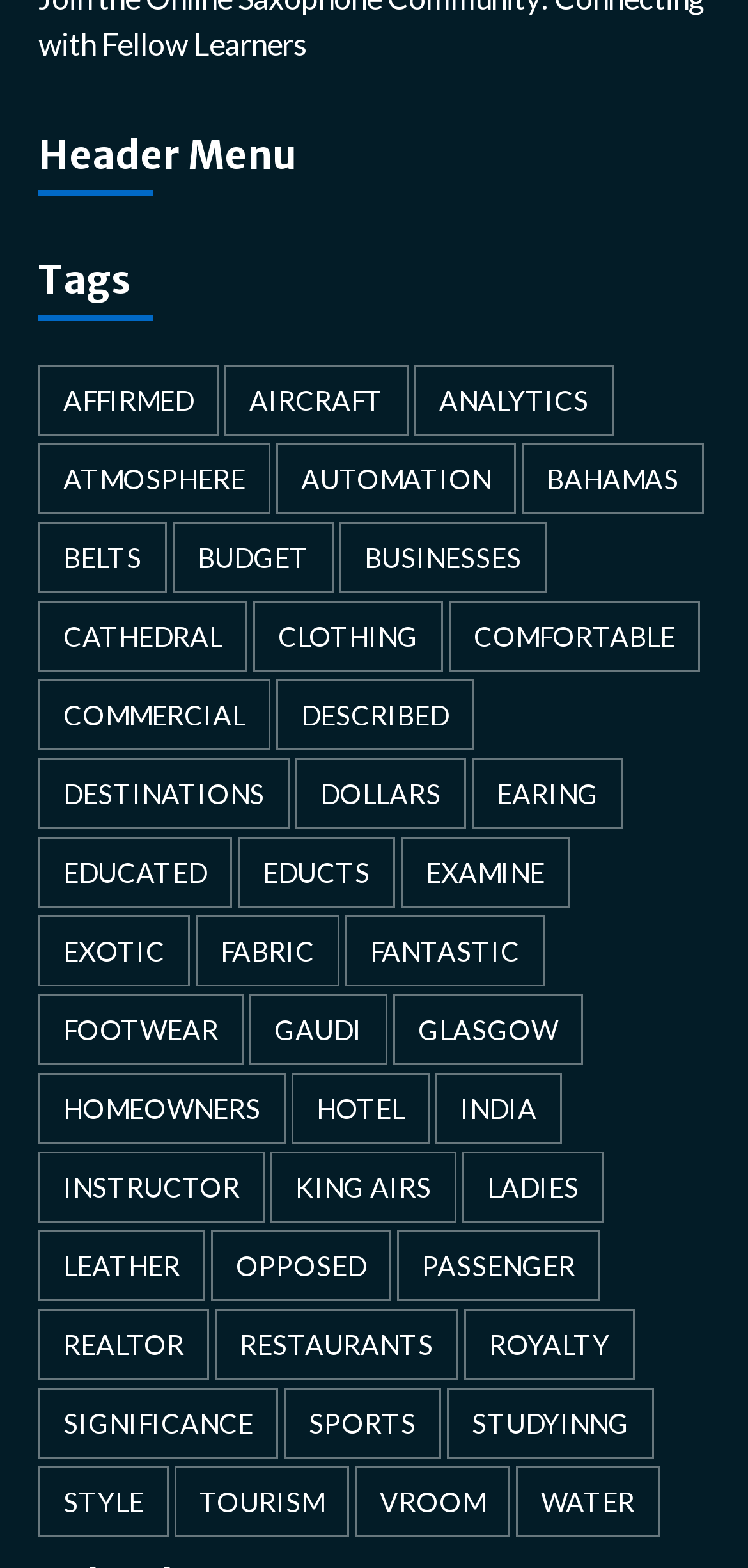Calculate the bounding box coordinates of the UI element given the description: "king airs".

[0.362, 0.735, 0.61, 0.78]